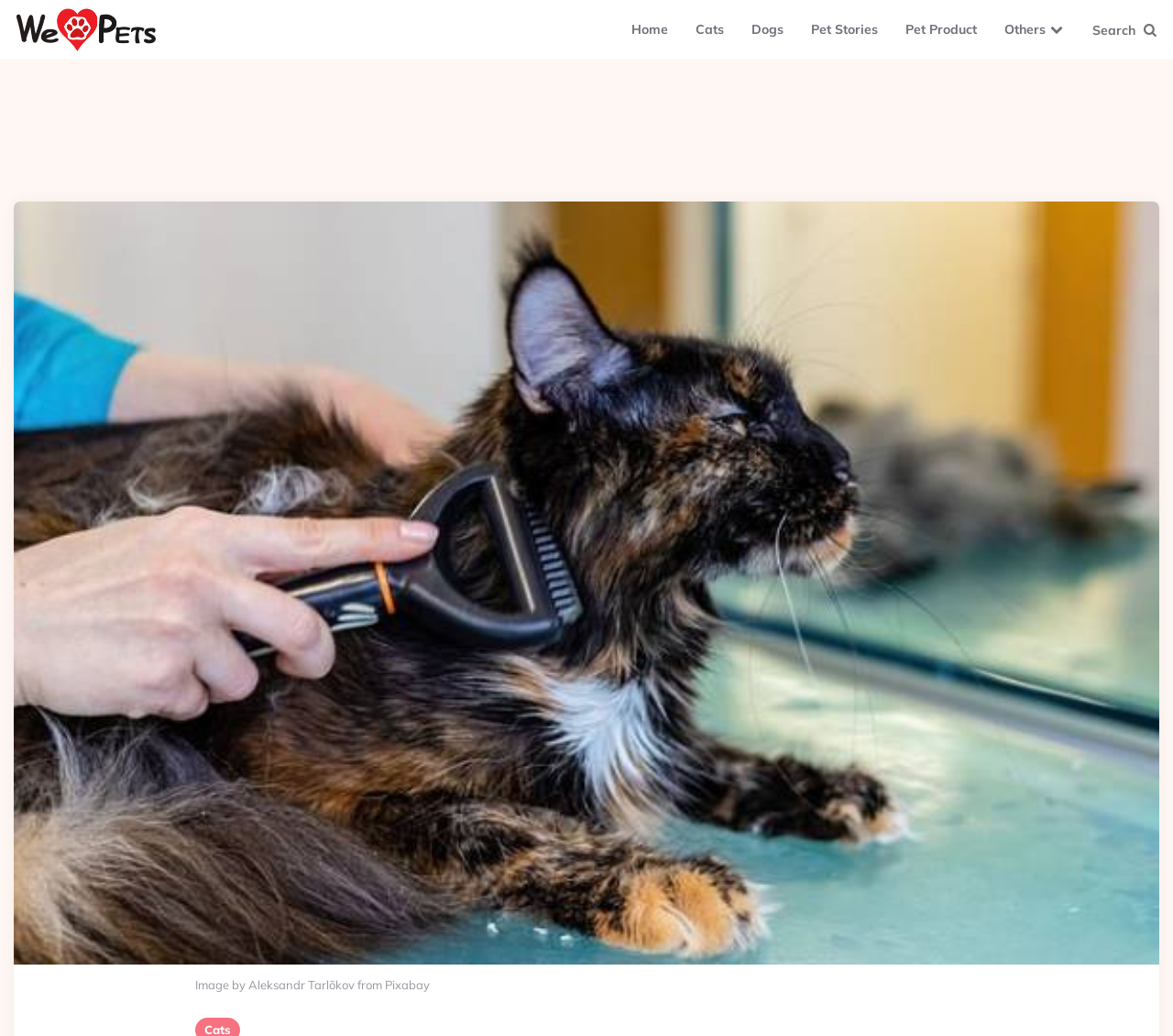Who is the author of the image?
Please answer the question as detailed as possible.

I found a static text element at the bottom of the webpage with the text 'Image by Aleksandr Tarlõkov from Pixabay', which credits the author of the image.